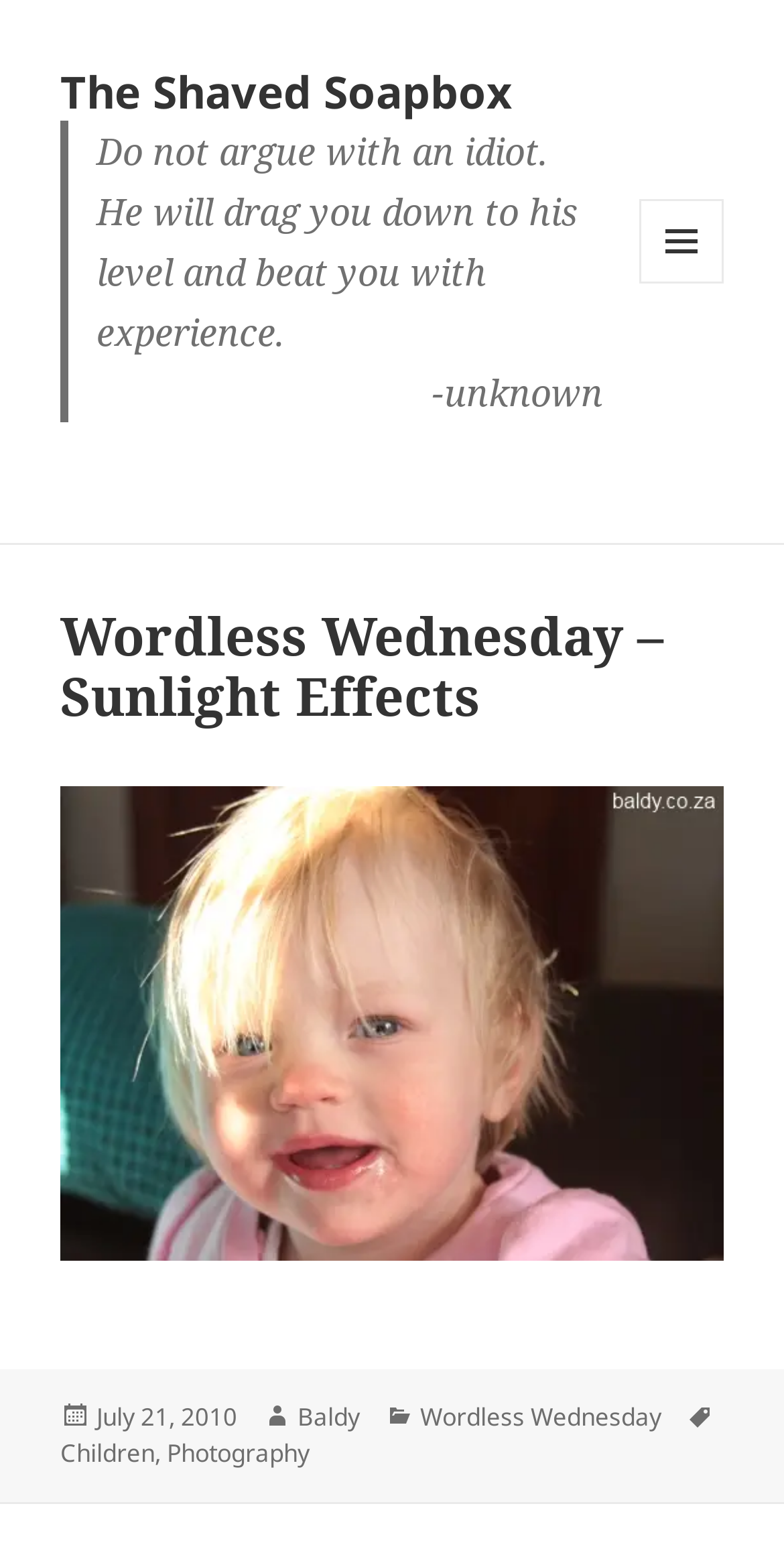Determine the bounding box coordinates of the clickable region to execute the instruction: "Explore the category 'Wordless Wednesday'". The coordinates should be four float numbers between 0 and 1, denoted as [left, top, right, bottom].

[0.536, 0.896, 0.844, 0.919]